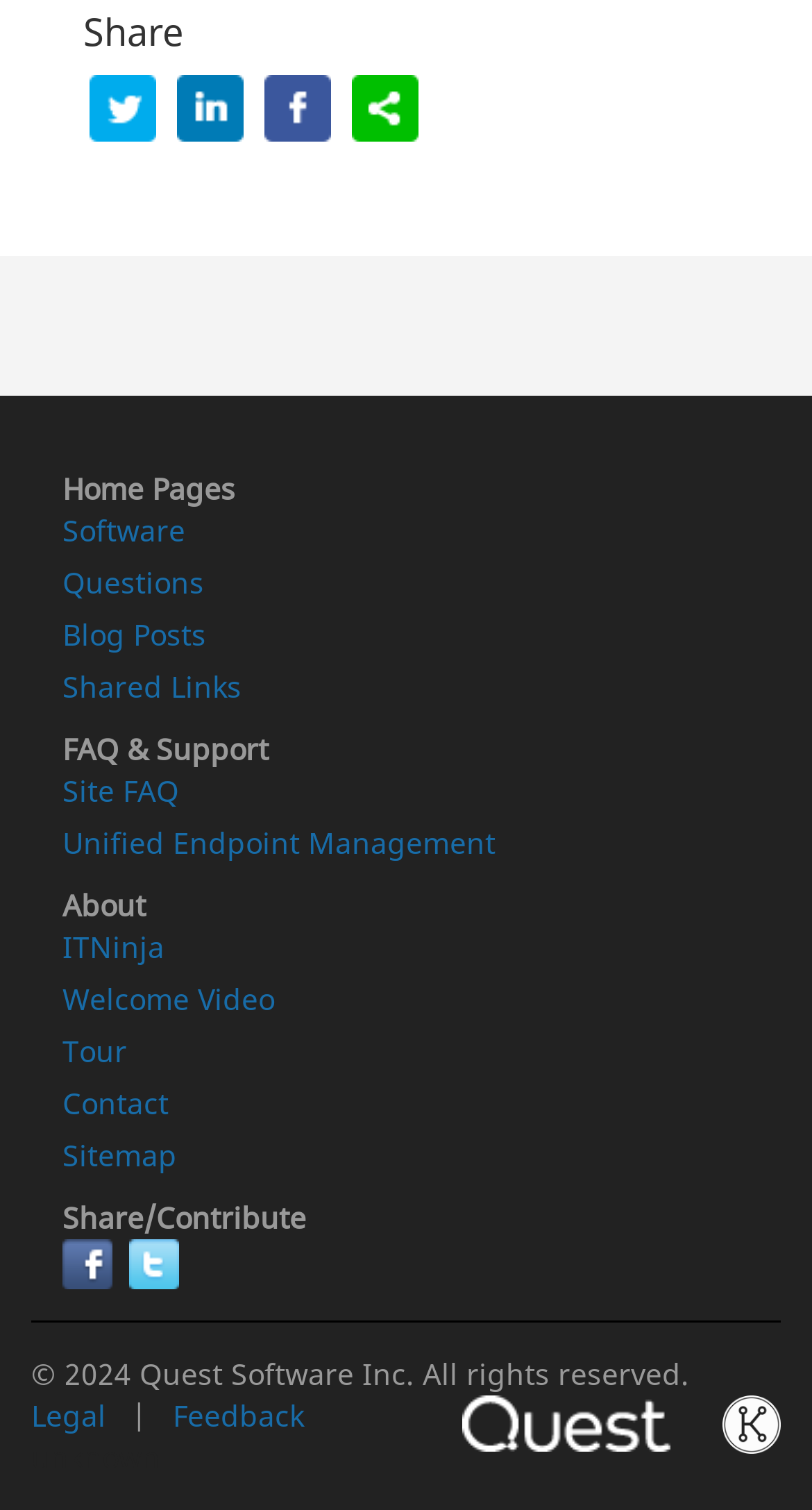Find and specify the bounding box coordinates that correspond to the clickable region for the instruction: "Visit the FAQ page".

[0.077, 0.51, 0.221, 0.536]